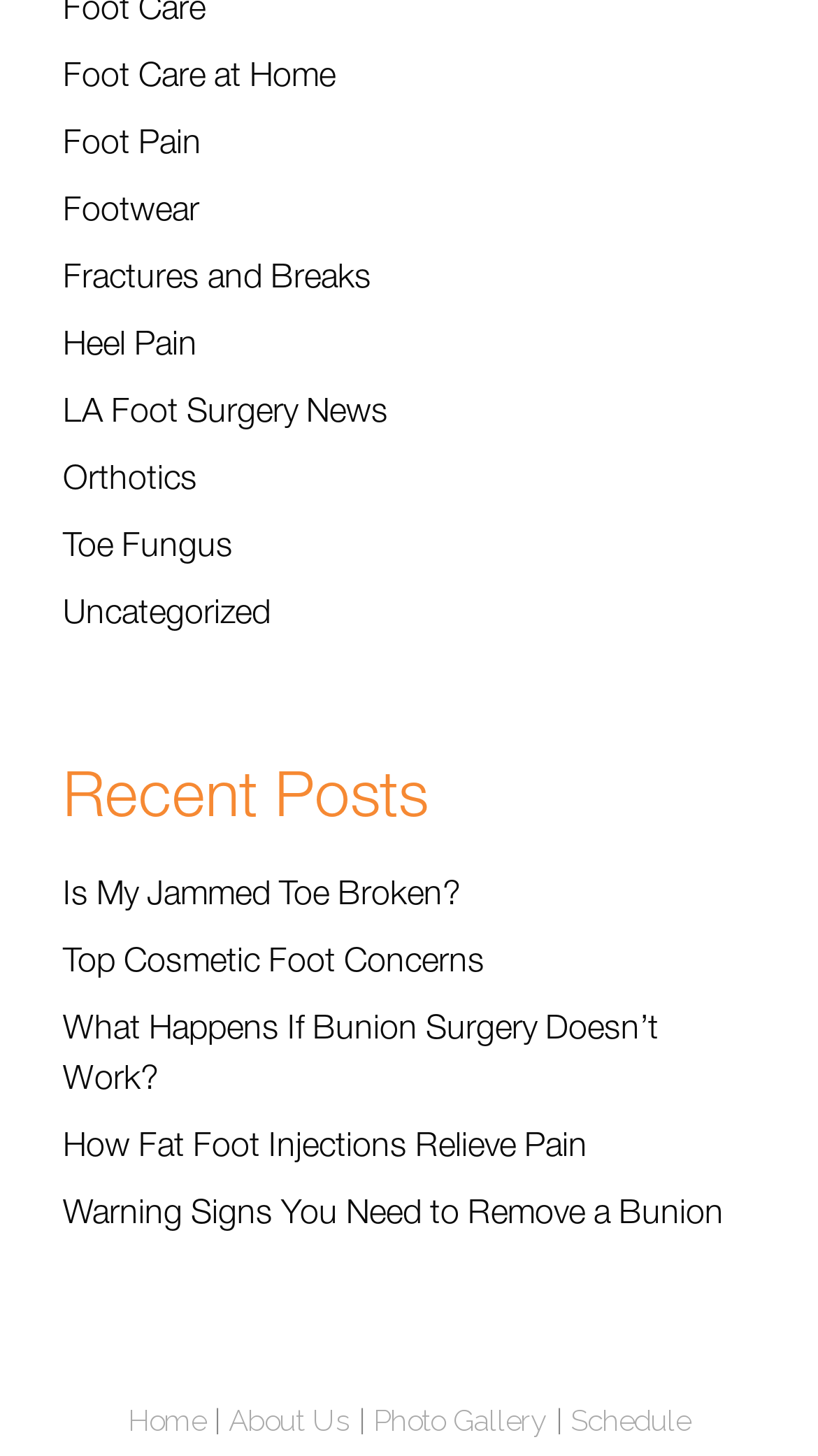Please find the bounding box coordinates for the clickable element needed to perform this instruction: "Click on Foot Care at Home".

[0.077, 0.043, 0.41, 0.066]